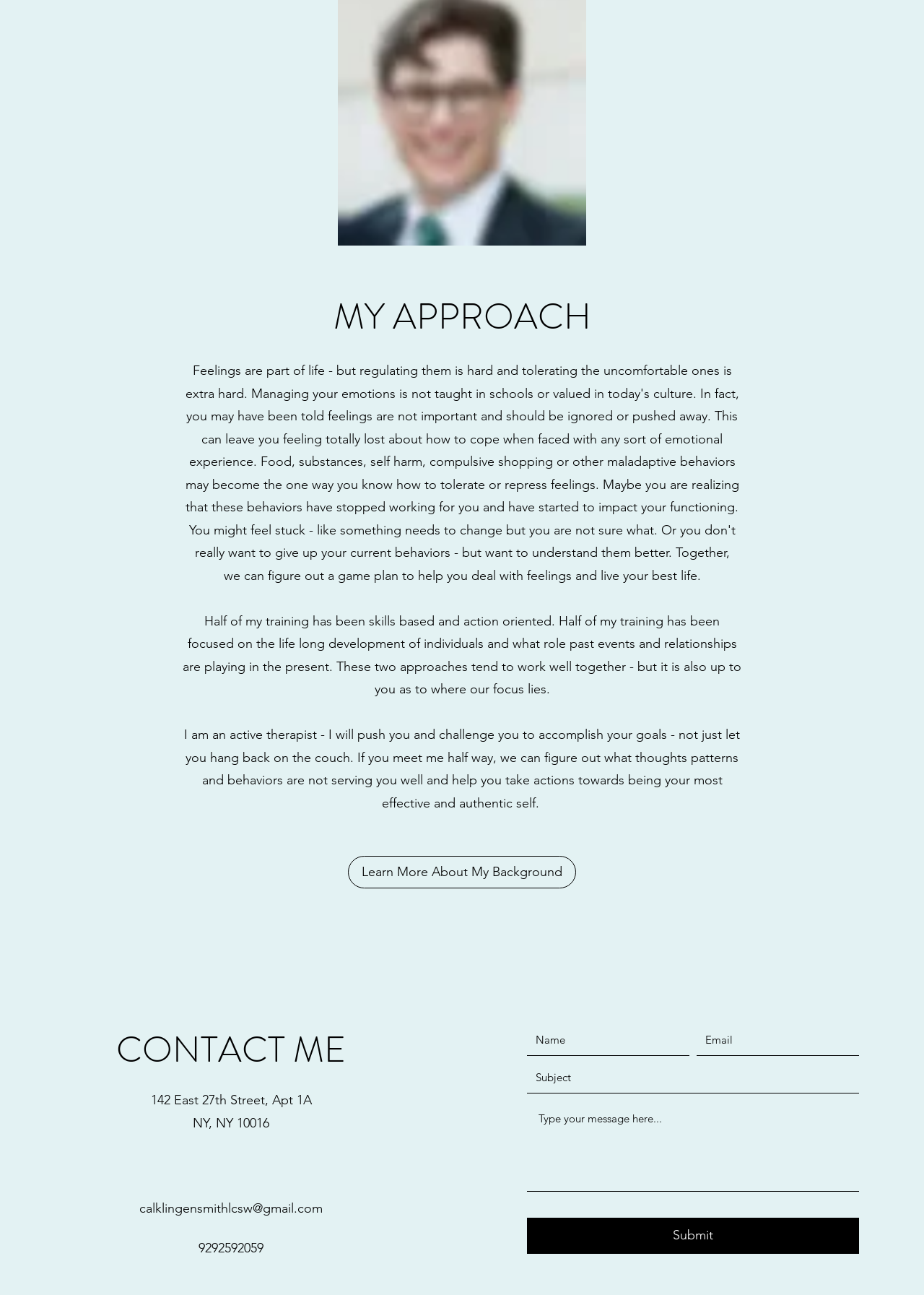Give a concise answer of one word or phrase to the question: 
What is the therapist's contact email?

calklingensmithlcsw@gmail.com